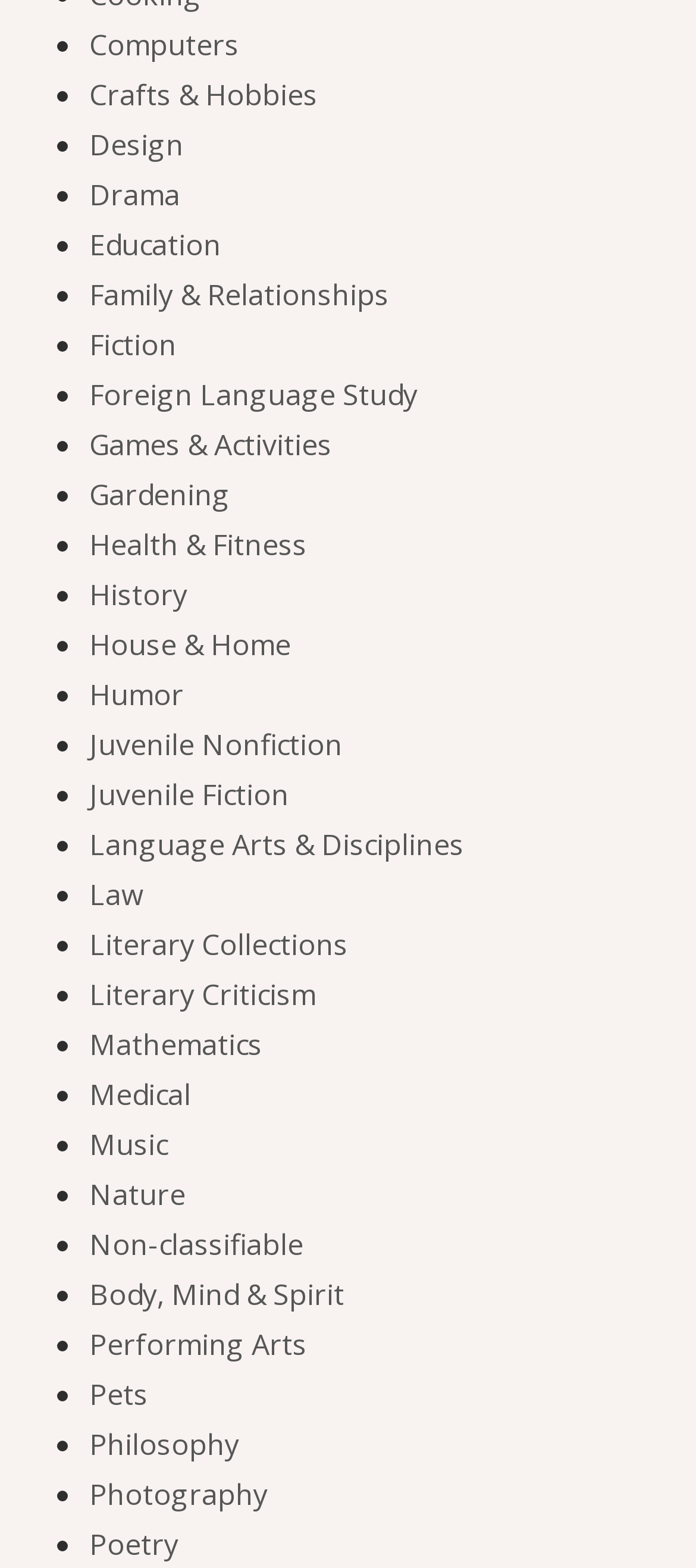Please answer the following question using a single word or phrase: 
What is the first category listed?

Computers